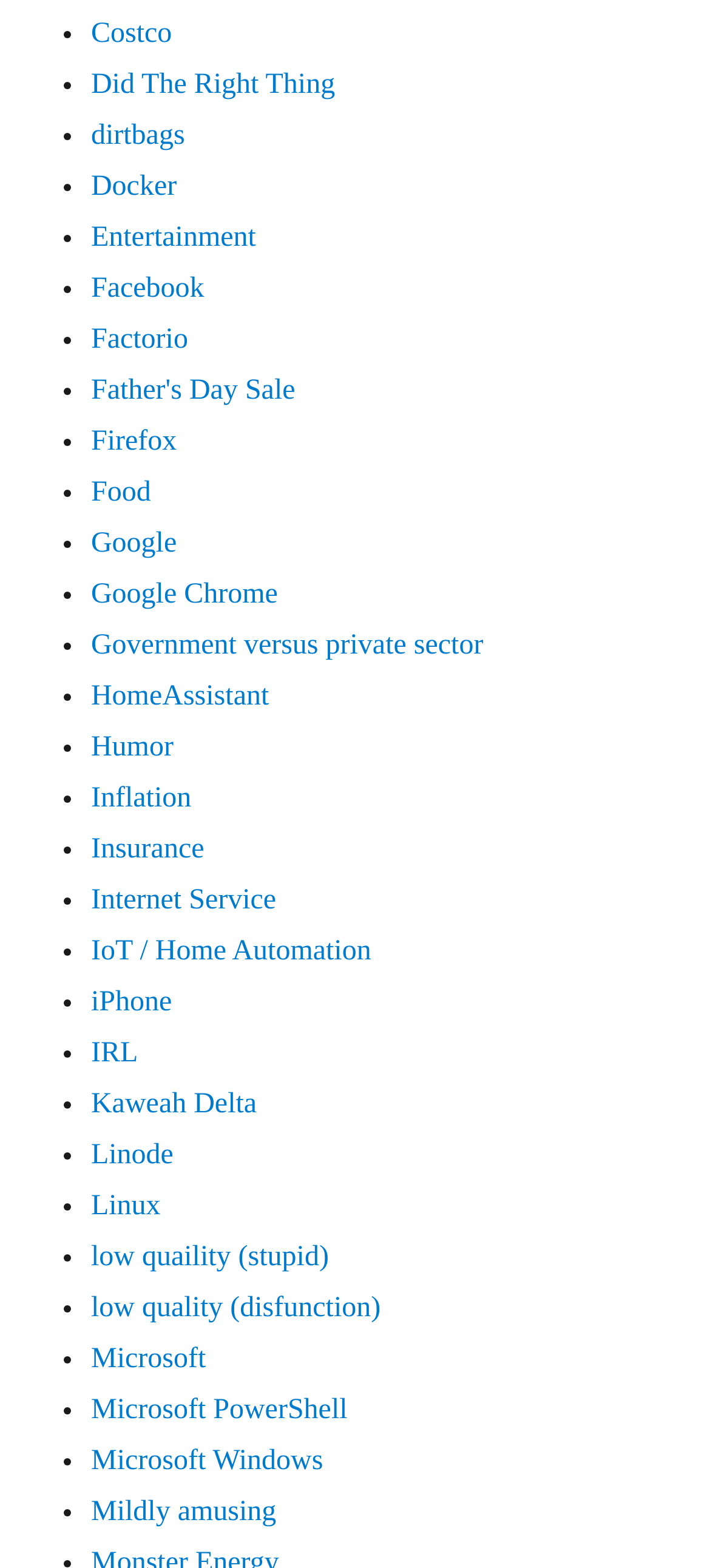Answer in one word or a short phrase: 
What is the first link on the webpage?

Costco